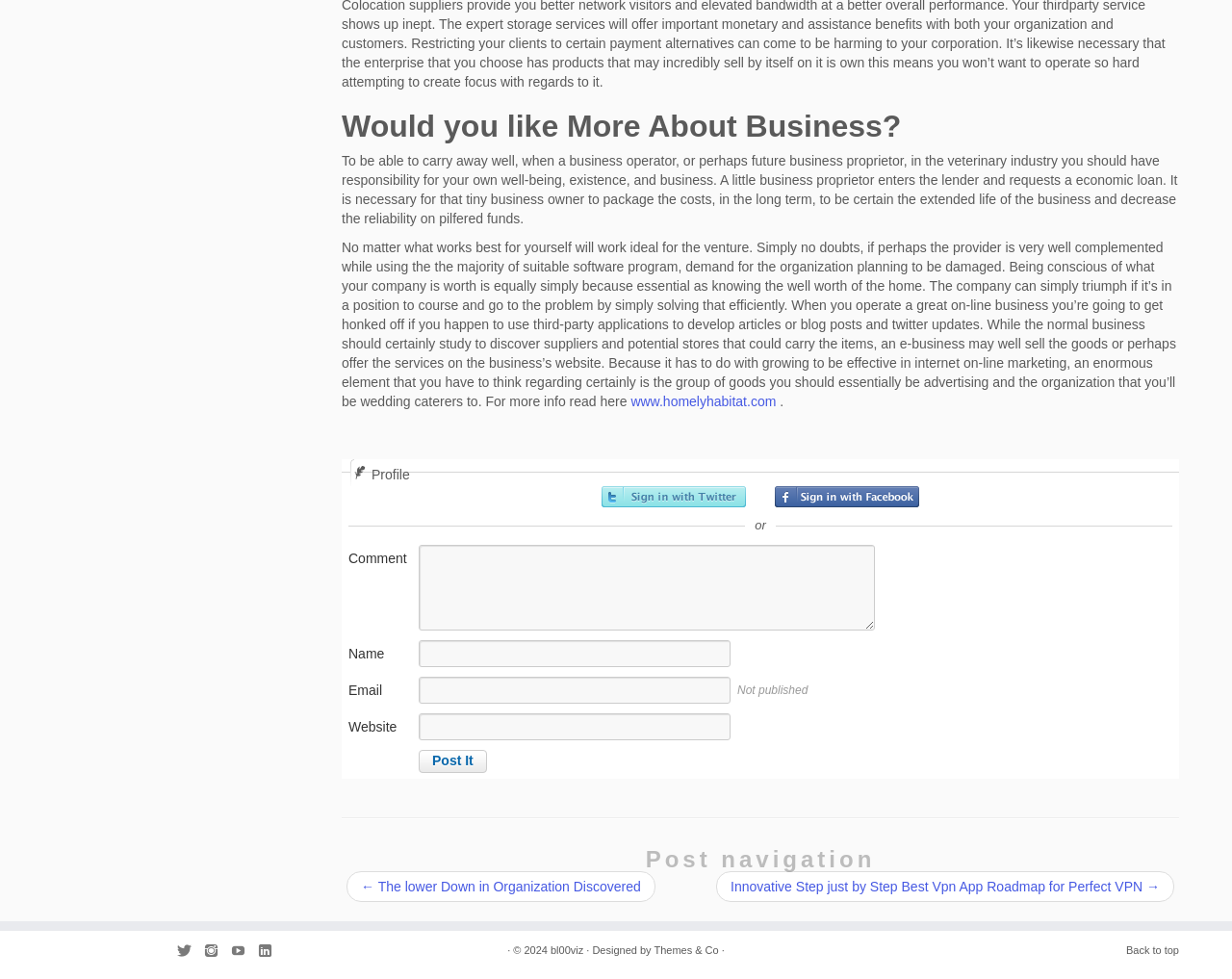Mark the bounding box of the element that matches the following description: "Back to top".

[0.914, 0.964, 0.957, 0.976]